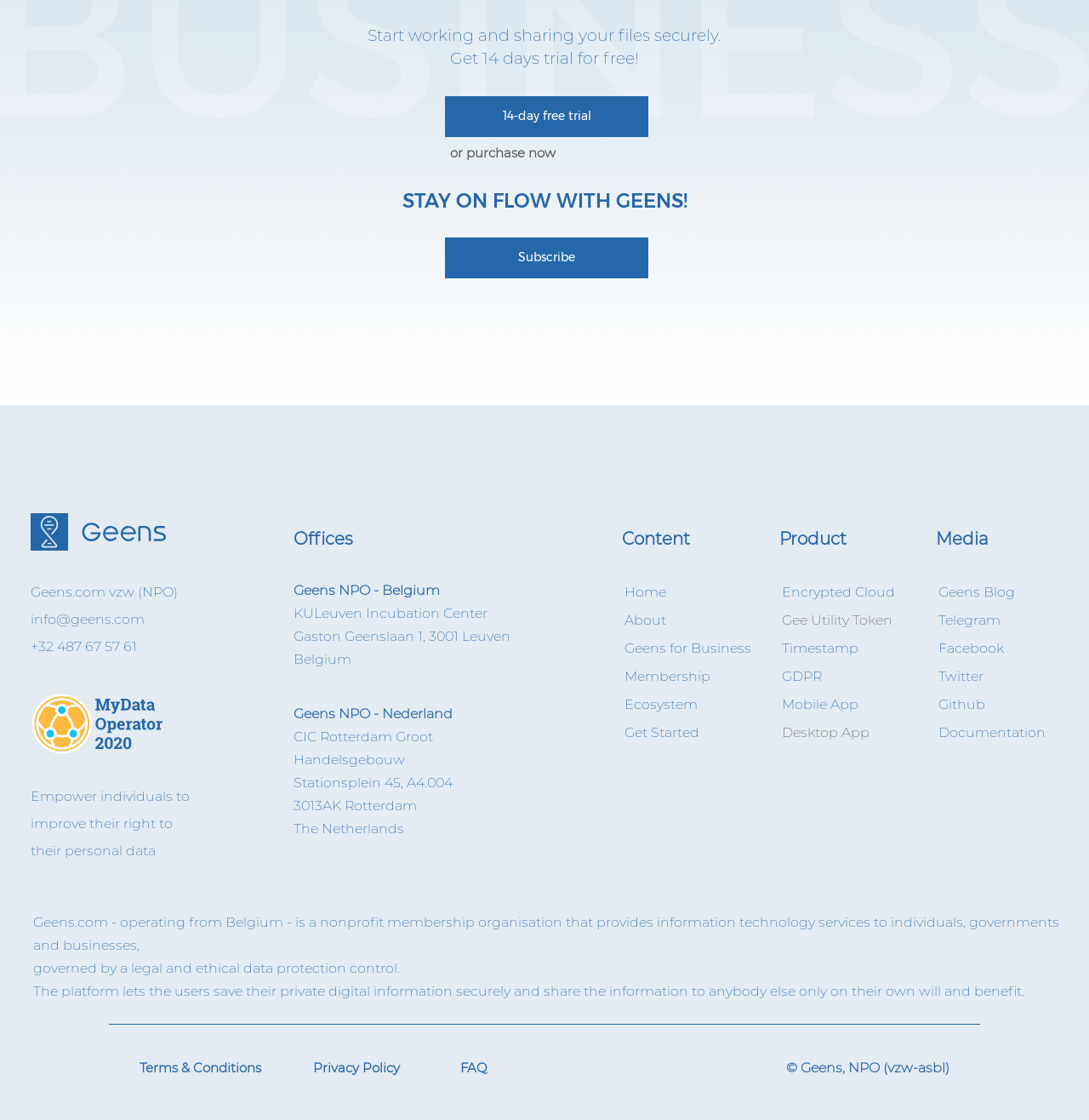Identify the bounding box coordinates of the element that should be clicked to fulfill this task: "View Terms & Conditions". The coordinates should be provided as four float numbers between 0 and 1, i.e., [left, top, right, bottom].

[0.128, 0.946, 0.24, 0.961]